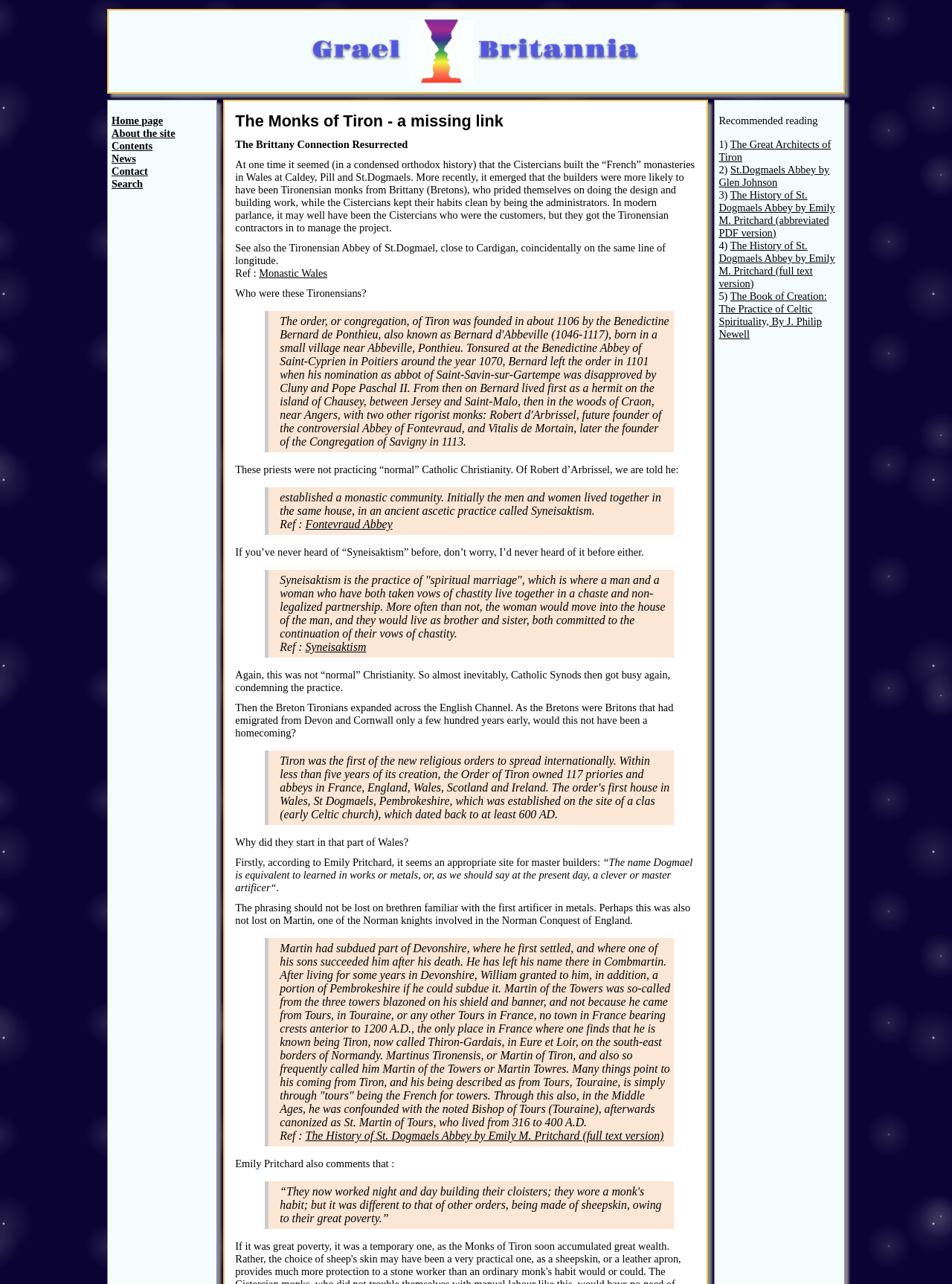Provide the bounding box coordinates, formatted as (top-left x, top-left y, bottom-right x, bottom-right y), with all values being floating point numbers between 0 and 1. Identify the bounding box of the UI element that matches the description: Fontevraud Abbey

[0.321, 0.403, 0.412, 0.413]